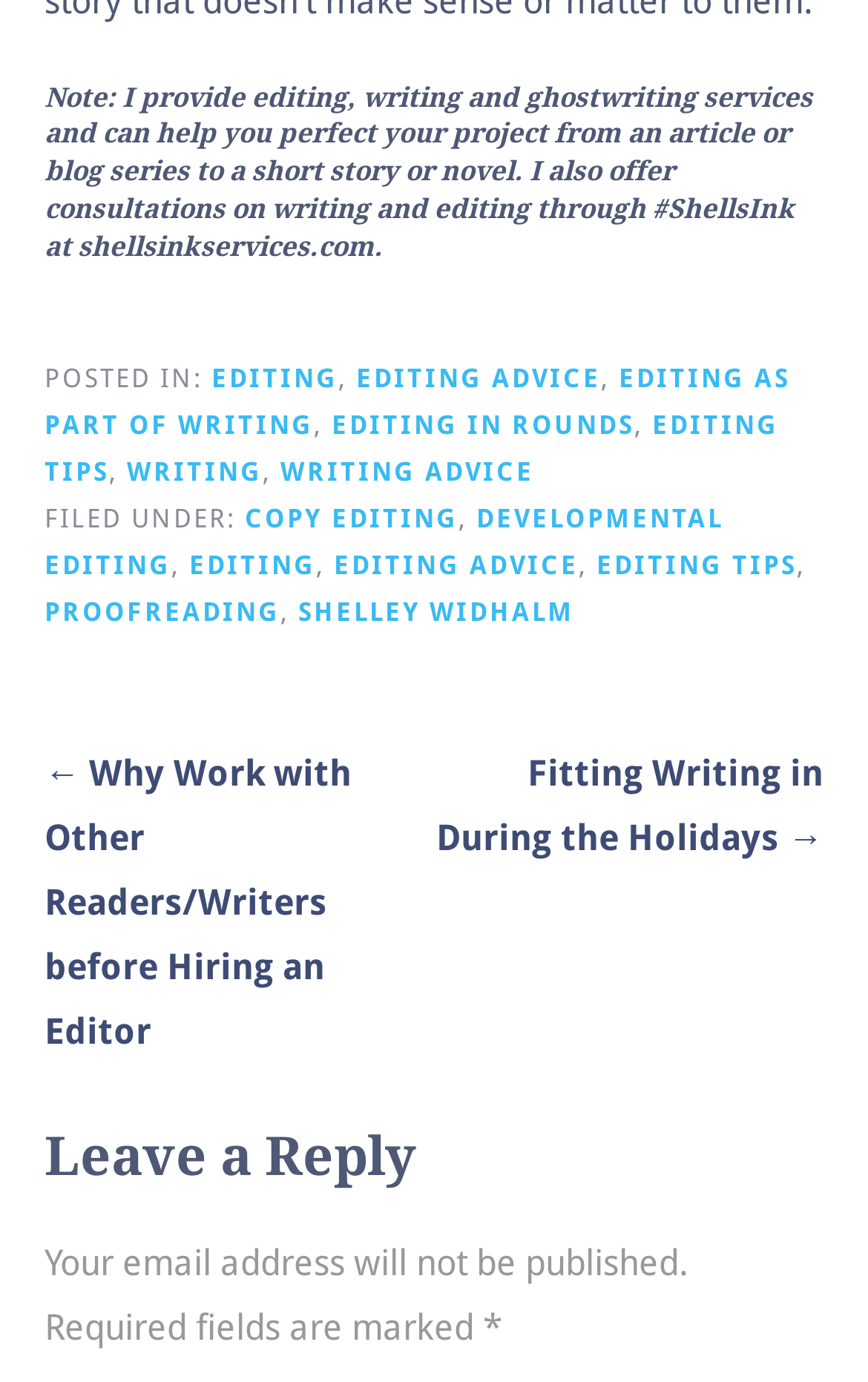Please specify the bounding box coordinates of the area that should be clicked to accomplish the following instruction: "Click on the 'Leave a Reply' button". The coordinates should consist of four float numbers between 0 and 1, i.e., [left, top, right, bottom].

[0.051, 0.812, 0.949, 0.866]